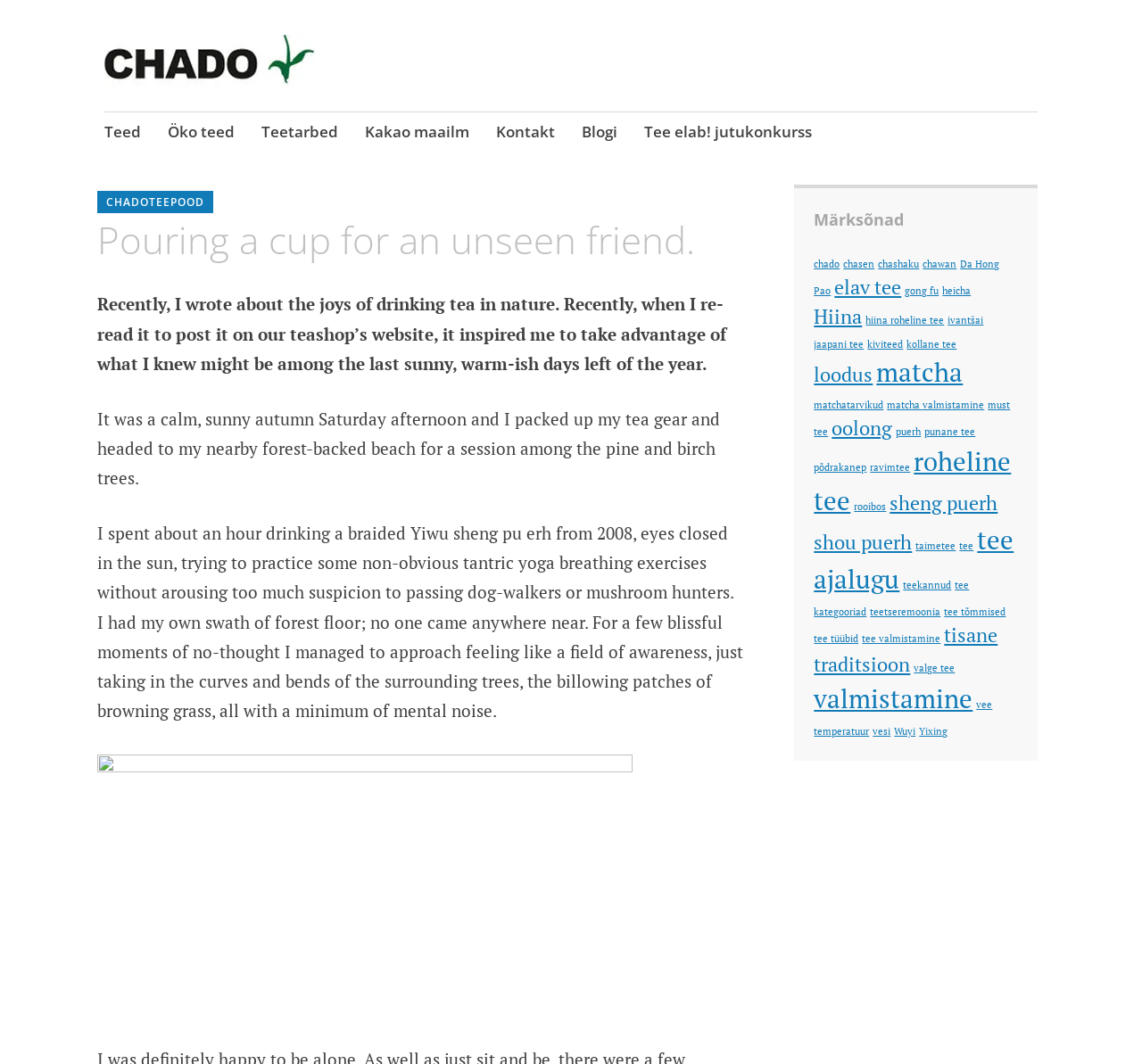Provide a one-word or one-phrase answer to the question:
What is the main topic of this webpage?

Tea